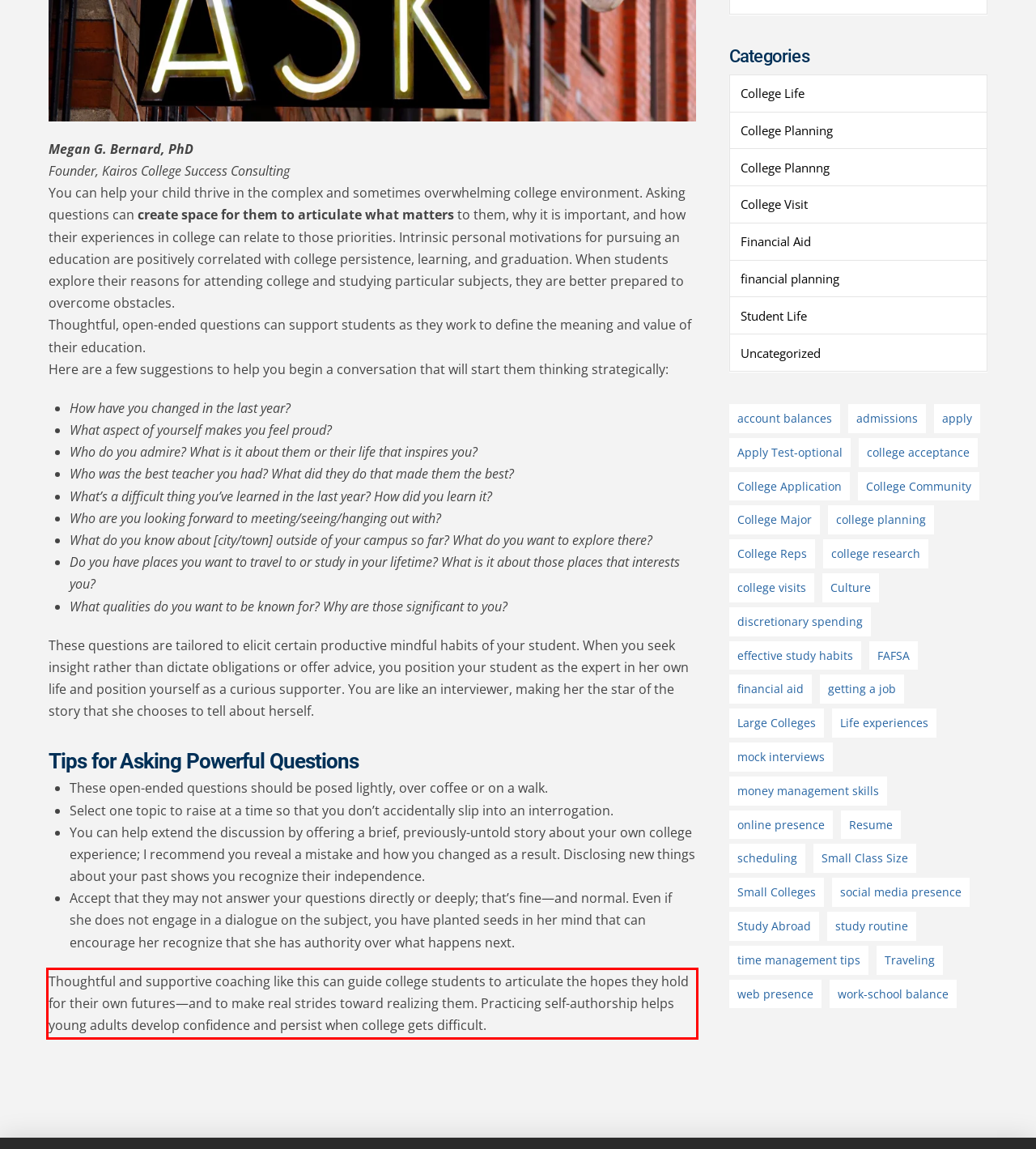Identify the red bounding box in the webpage screenshot and perform OCR to generate the text content enclosed.

Thoughtful and supportive coaching like this can guide college students to articulate the hopes they hold for their own futures—and to make real strides toward realizing them. Practicing self-authorship helps young adults develop confidence and persist when college gets difficult.